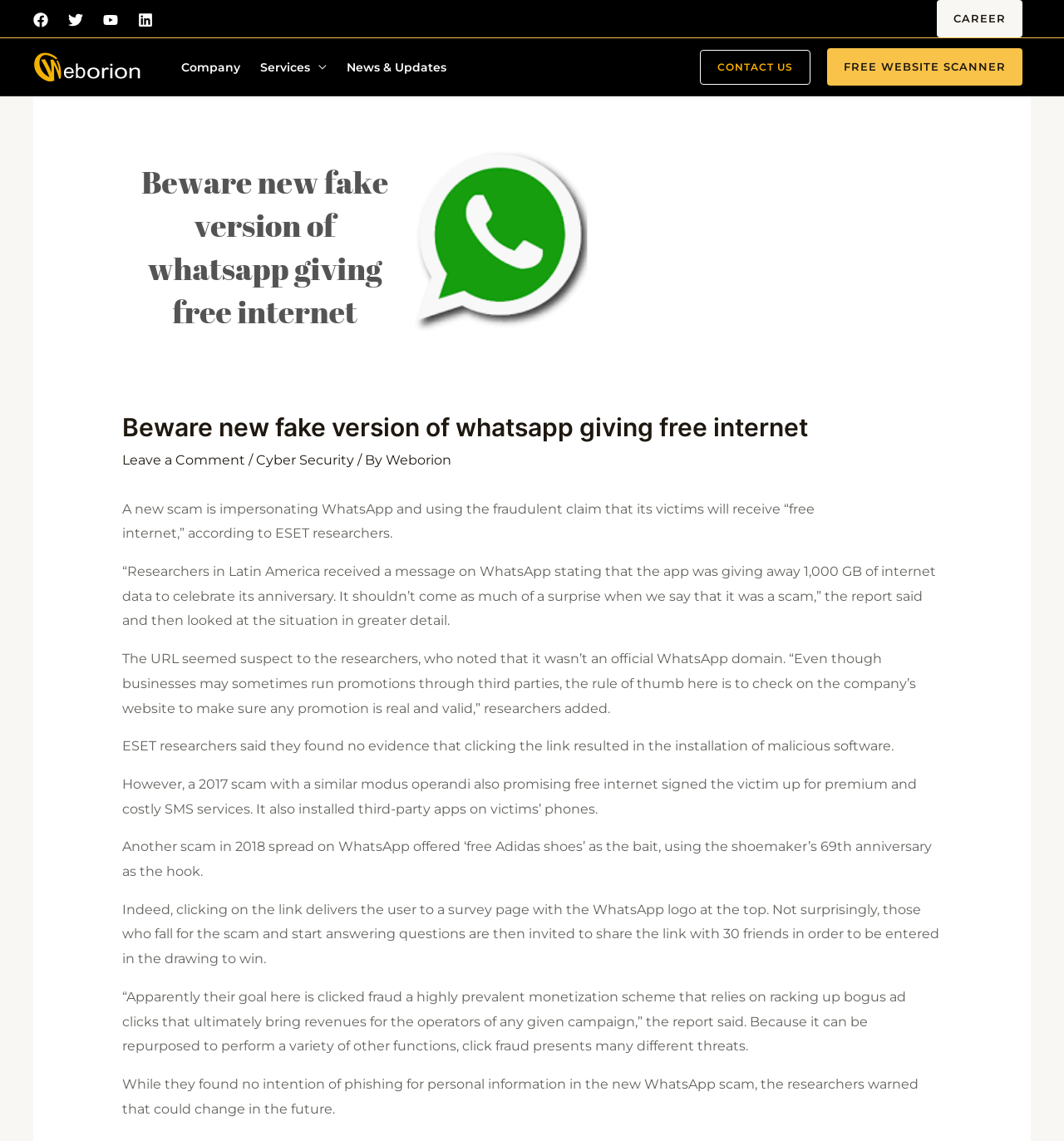Given the description of the UI element: "Cyber Security", predict the bounding box coordinates in the form of [left, top, right, bottom], with each value being a float between 0 and 1.

[0.24, 0.397, 0.333, 0.41]